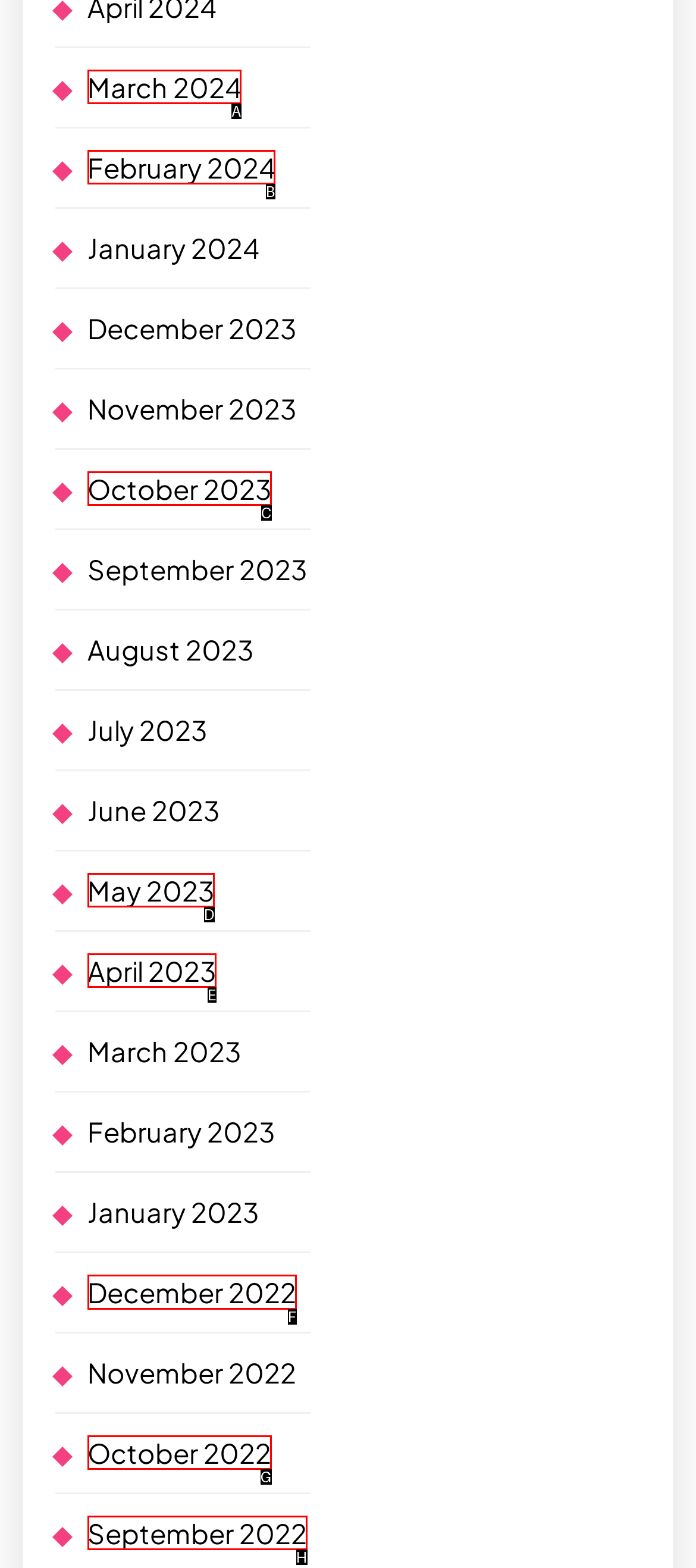Specify which element within the red bounding boxes should be clicked for this task: access December 2022 Respond with the letter of the correct option.

F